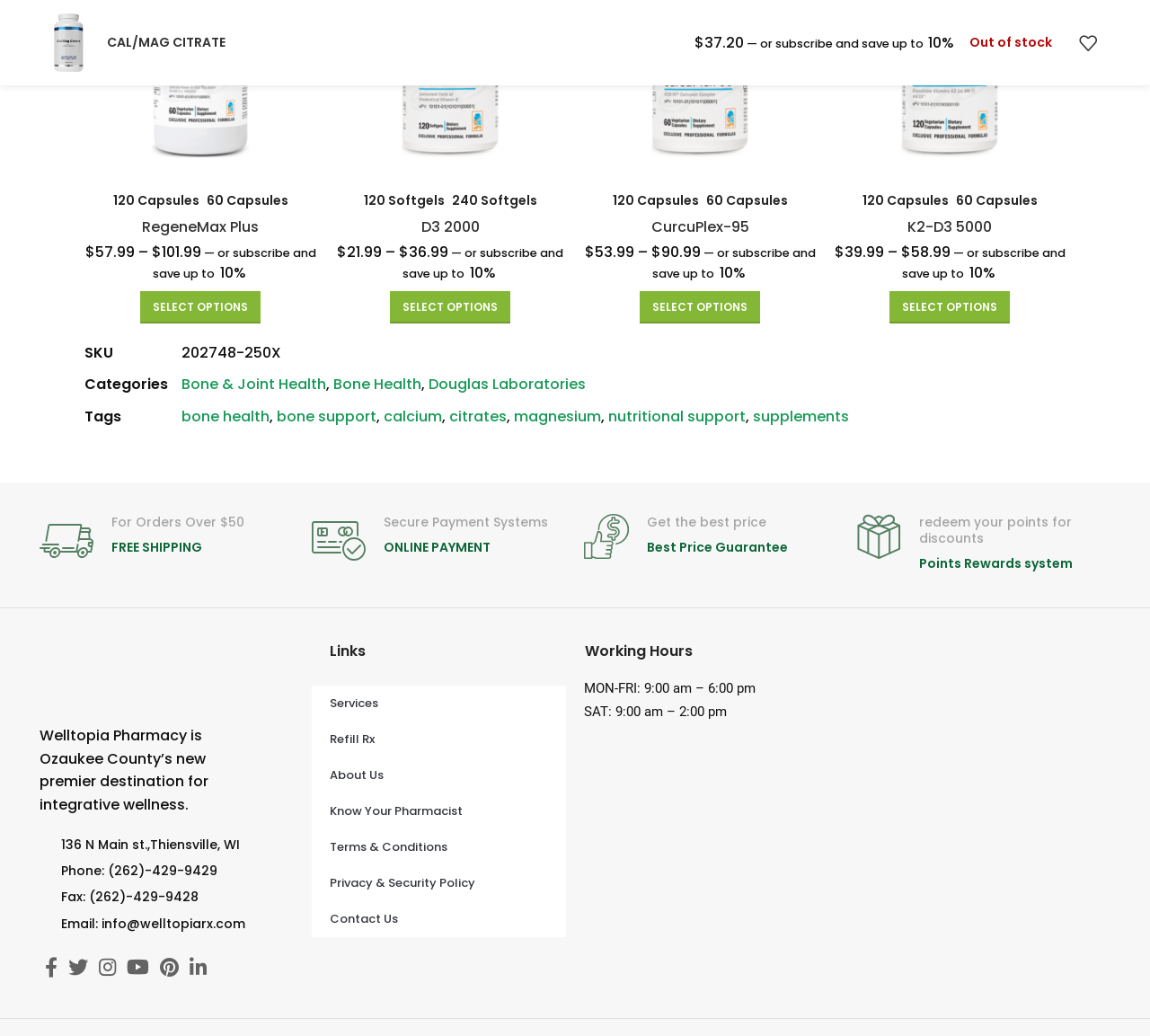Determine the bounding box coordinates of the section I need to click to execute the following instruction: "Click on the Bone & Joint Health category". Provide the coordinates as four float numbers between 0 and 1, i.e., [left, top, right, bottom].

[0.158, 0.361, 0.284, 0.381]